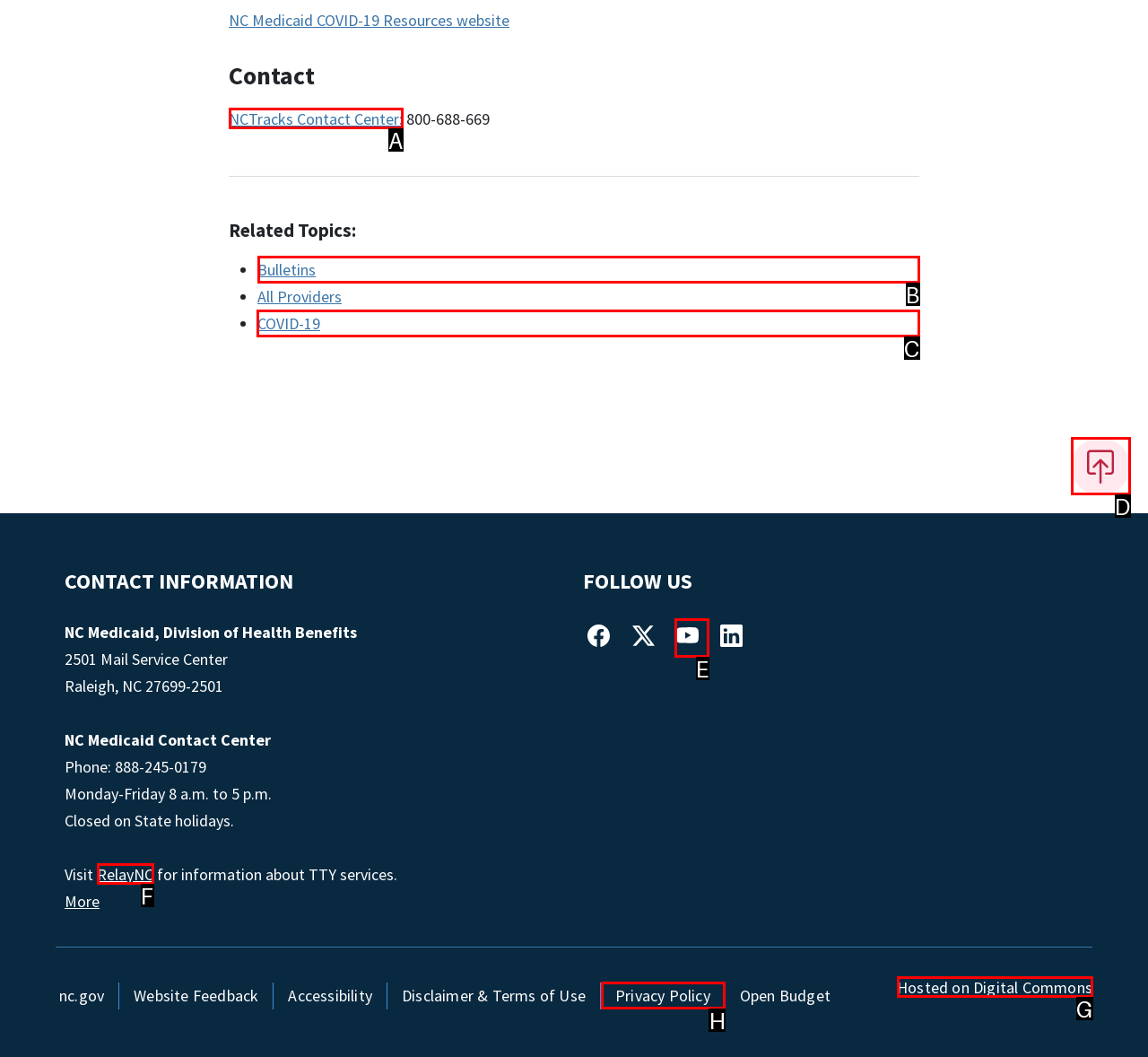Select the appropriate HTML element to click on to finish the task: Visit COVID-19 resources.
Answer with the letter corresponding to the selected option.

C